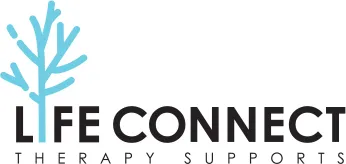What is written in bold, black letters?
Refer to the image and provide a detailed answer to the question.

The question asks about the text written in bold, black letters in the logo. According to the caption, the text 'LIFE CONNECT' is presented in bold, black letters, which is the main title of the organization.